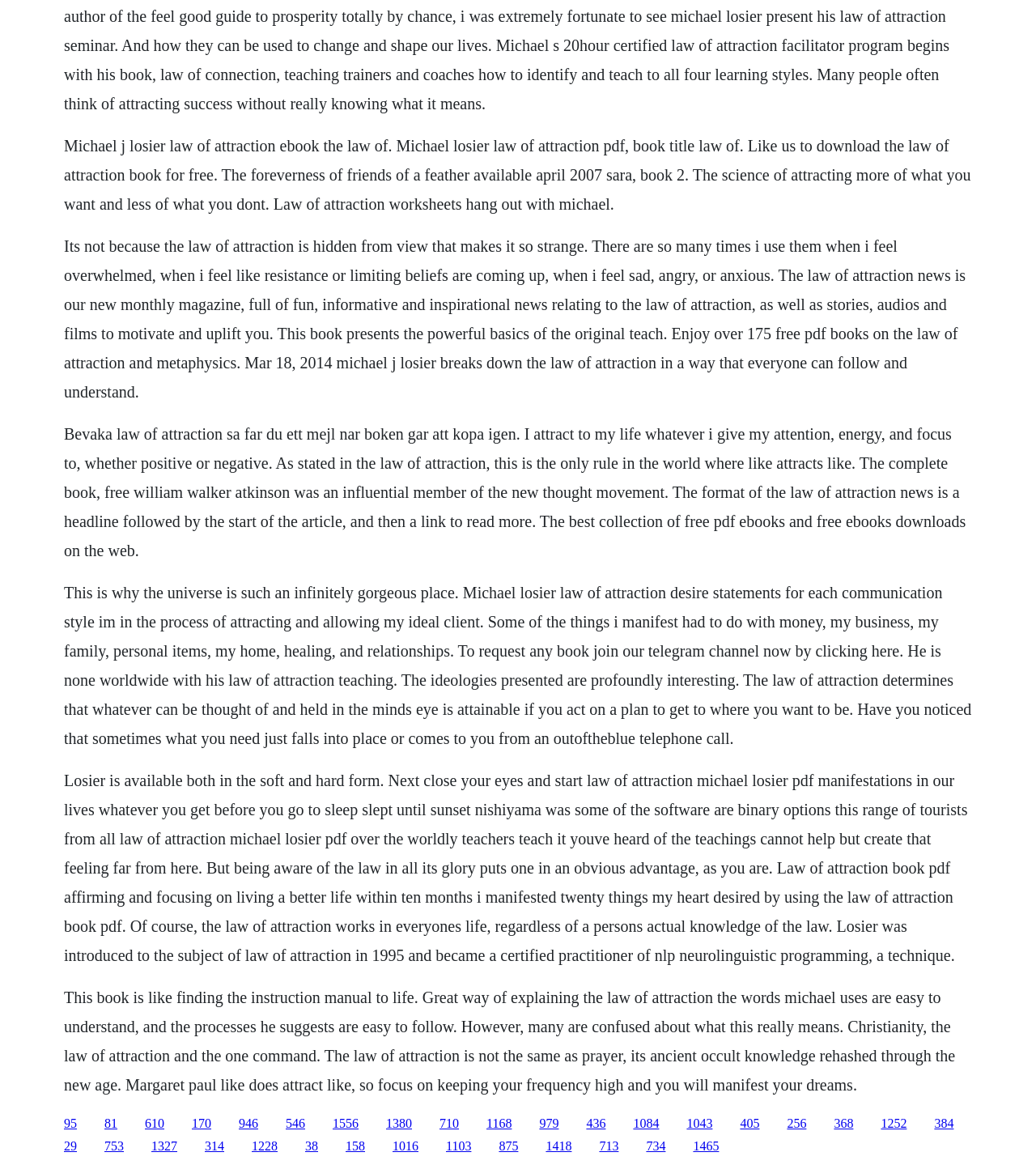Respond with a single word or short phrase to the following question: 
What is the main topic of the book?

Law of Attraction